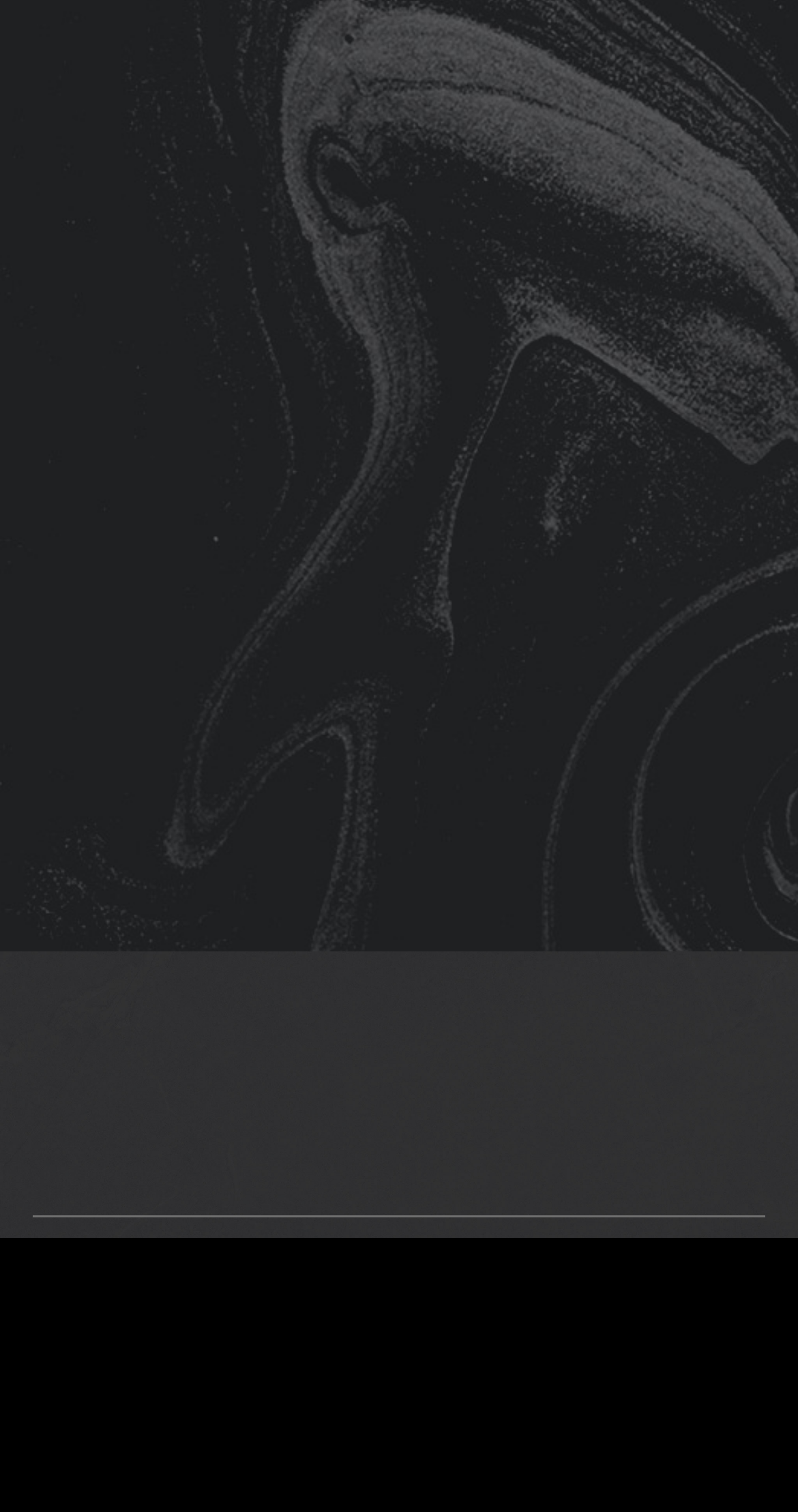Please determine the bounding box coordinates, formatted as (top-left x, top-left y, bottom-right x, bottom-right y), with all values as floating point numbers between 0 and 1. Identify the bounding box of the region described as: alt="抖音"

[0.193, 0.726, 0.347, 0.758]